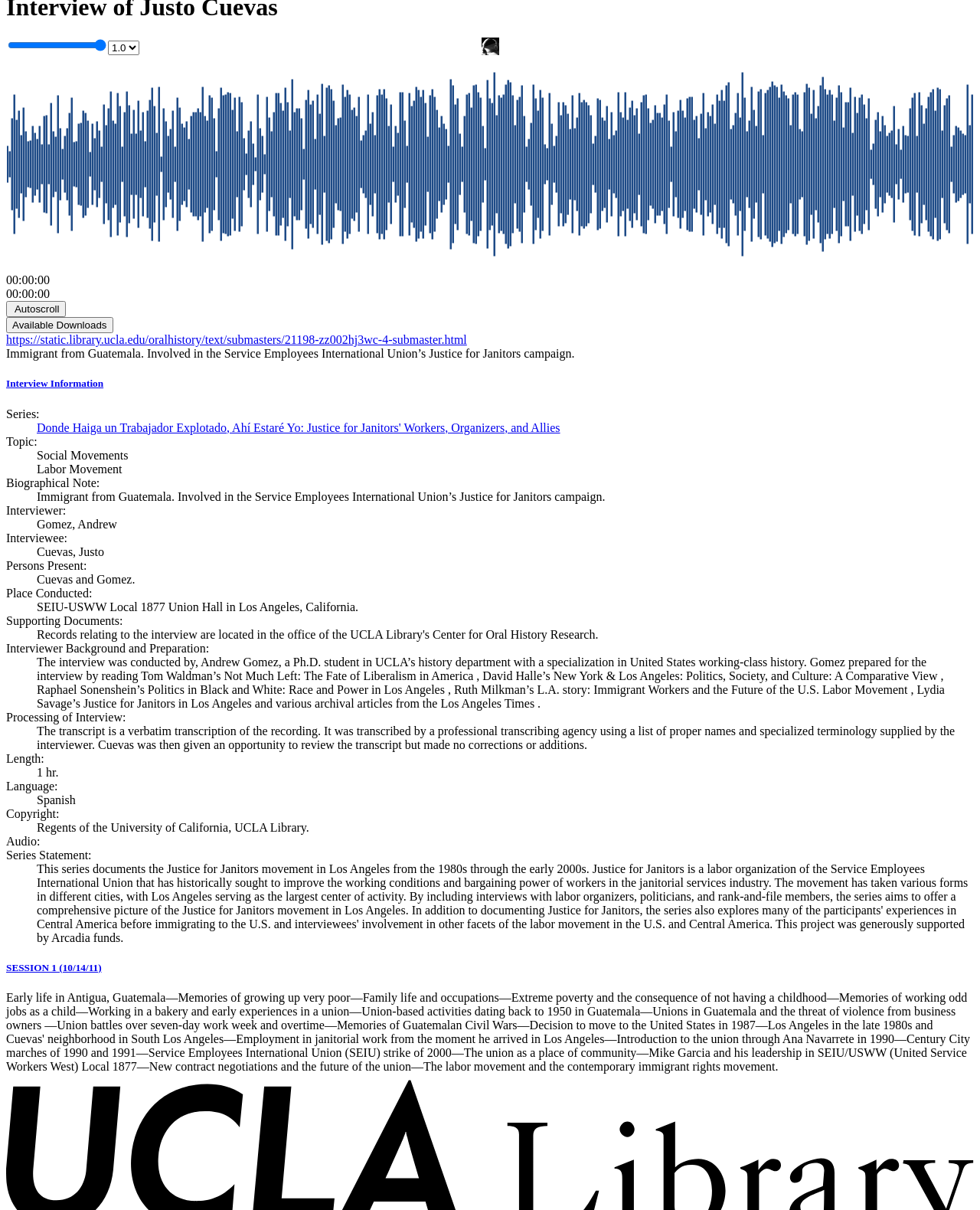Please find the bounding box coordinates (top-left x, top-left y, bottom-right x, bottom-right y) in the screenshot for the UI element described as follows: Interview Information

[0.006, 0.312, 0.106, 0.322]